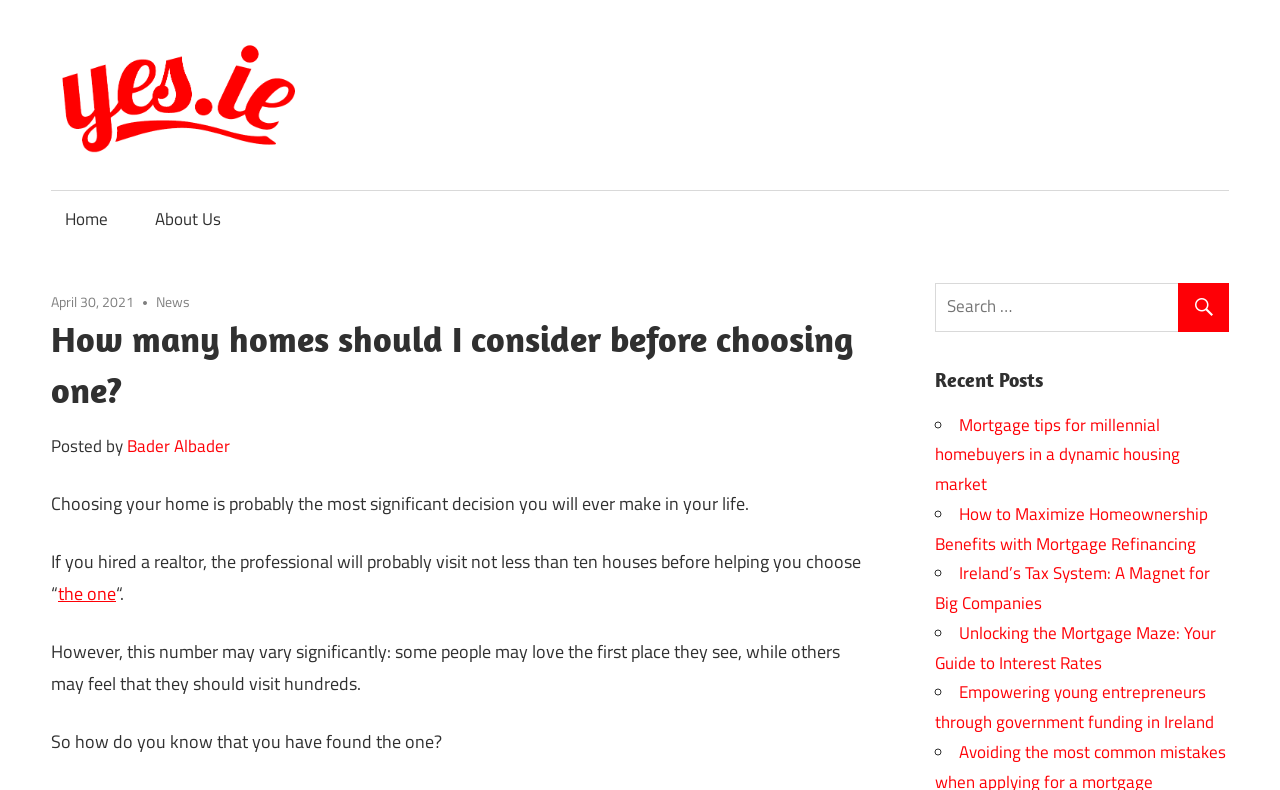What is the topic of the current article?
Analyze the screenshot and provide a detailed answer to the question.

I read the heading of the article, which is 'How many homes should I consider before choosing one?', and determined that the topic of the current article is related to choosing a home.